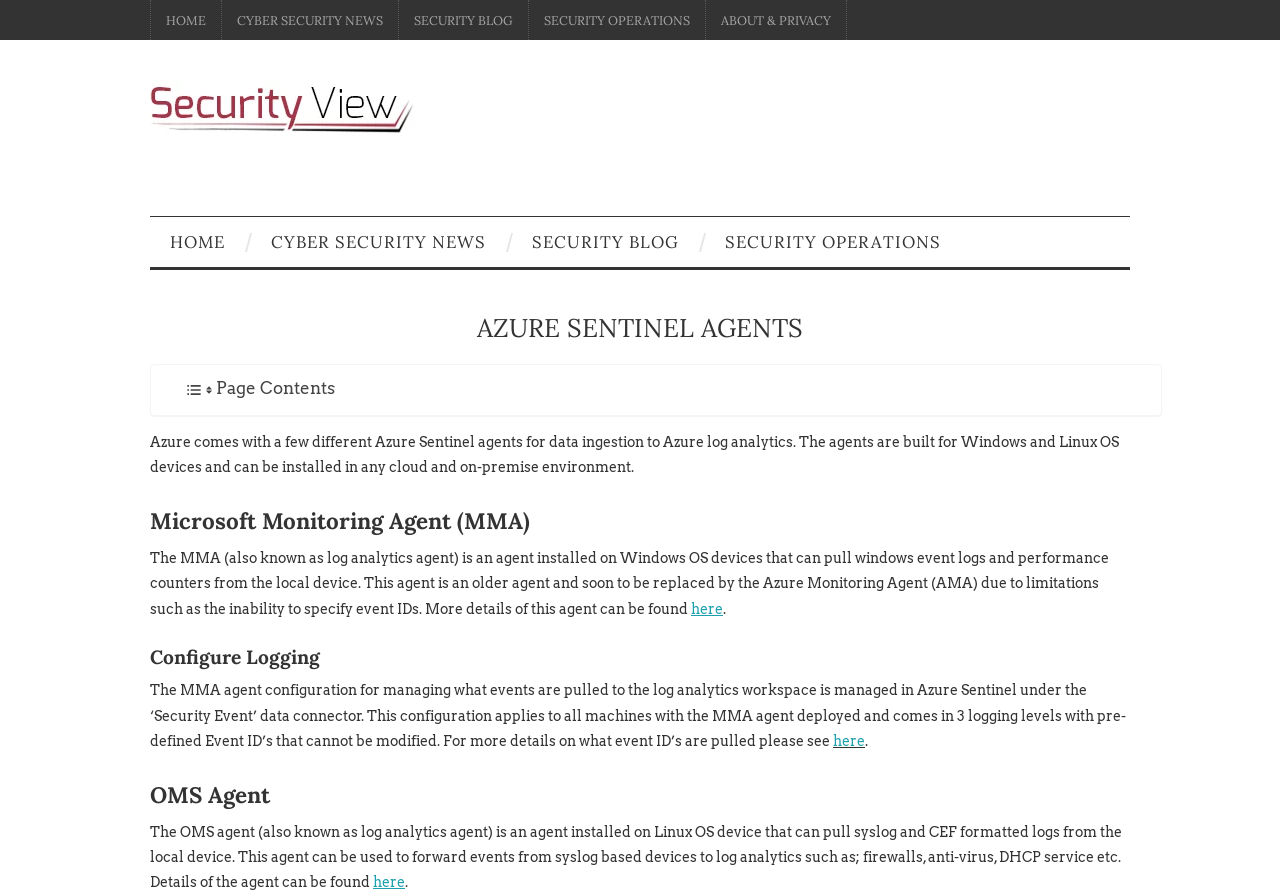Find the bounding box coordinates of the clickable area that will achieve the following instruction: "go to home page".

[0.118, 0.0, 0.173, 0.045]